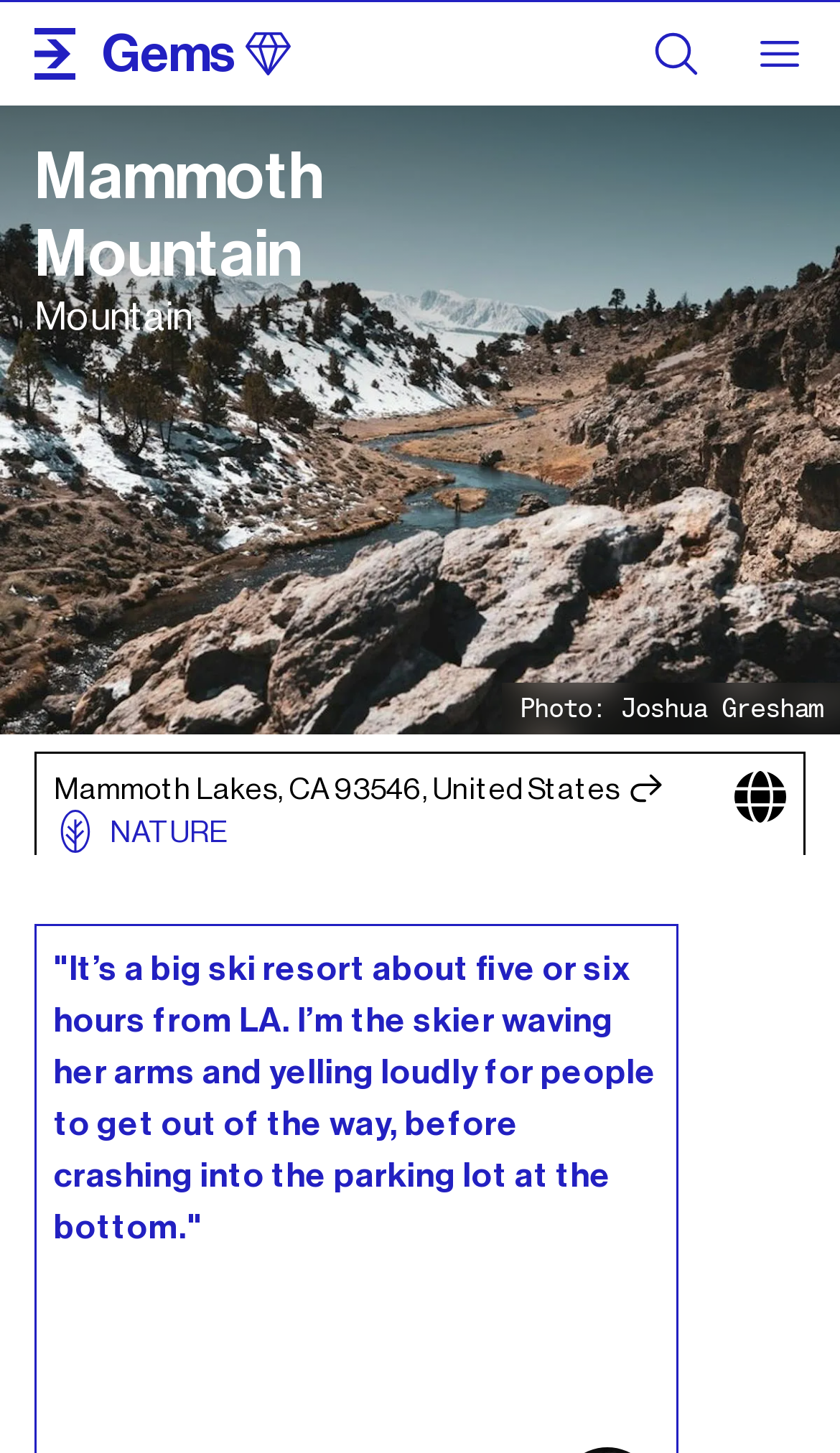From the element description parent_node: Destinations title="Close menu", predict the bounding box coordinates of the UI element. The coordinates must be specified in the format (top-left x, top-left y, bottom-right x, bottom-right y) and should be within the 0 to 1 range.

[0.815, 0.0, 1.0, 0.107]